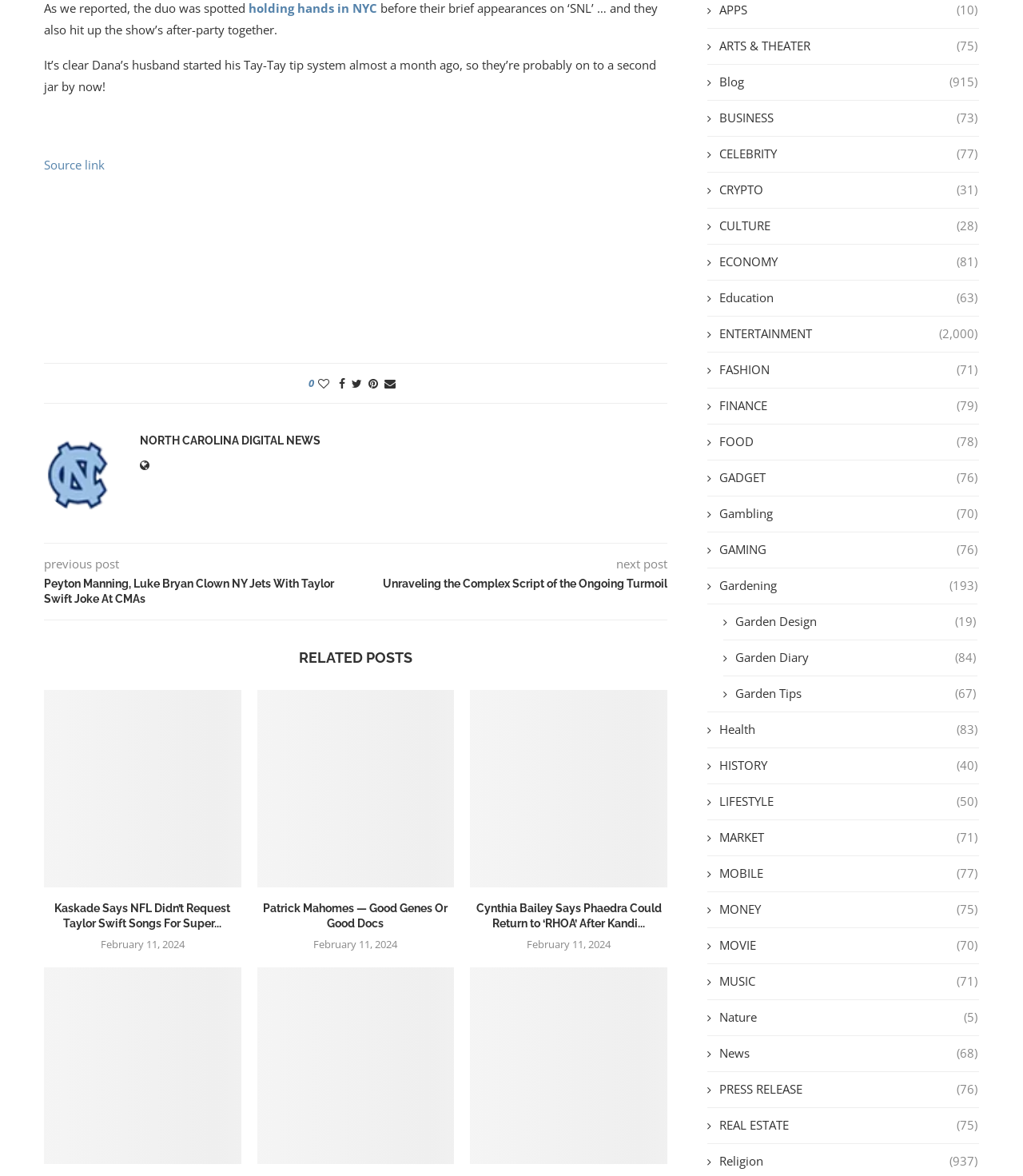Using the webpage screenshot, find the UI element described by Photo Gallery. Provide the bounding box coordinates in the format (top-left x, top-left y, bottom-right x, bottom-right y), ensuring all values are floating point numbers between 0 and 1.

None